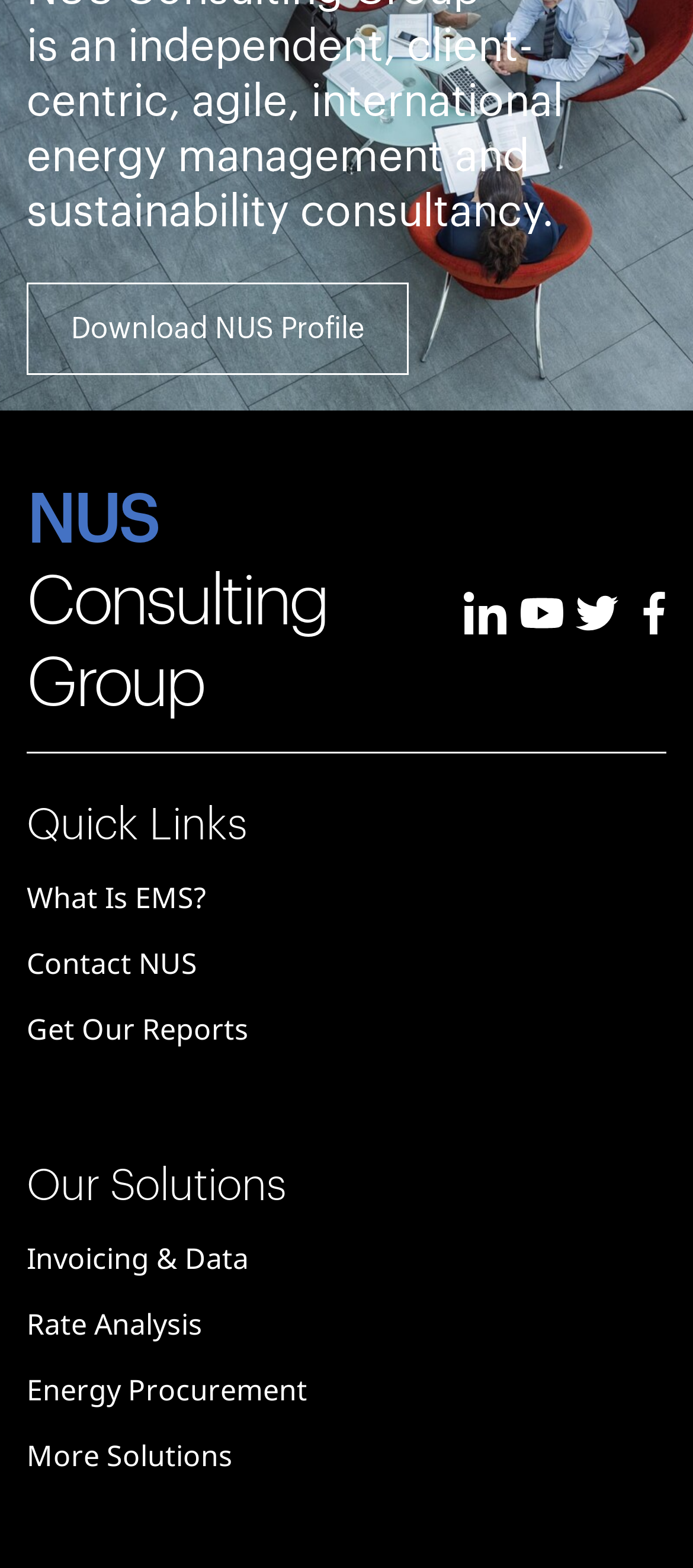Find the bounding box coordinates for the area you need to click to carry out the instruction: "Visit NUS Consulting Group on LinkedIn". The coordinates should be four float numbers between 0 and 1, indicated as [left, top, right, bottom].

[0.639, 0.375, 0.719, 0.404]